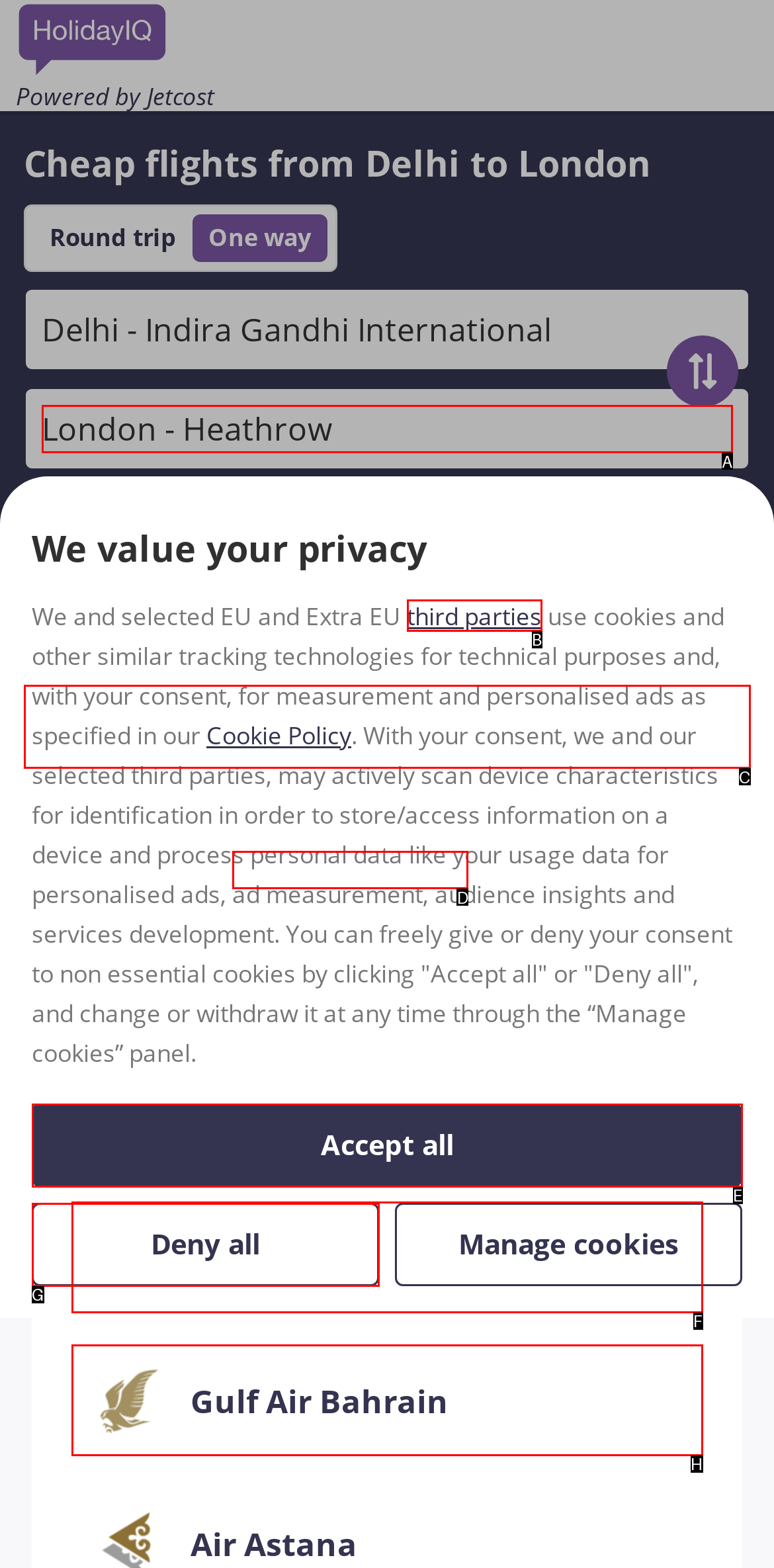Pick the right letter to click to achieve the task: View flights by country
Answer with the letter of the correct option directly.

D